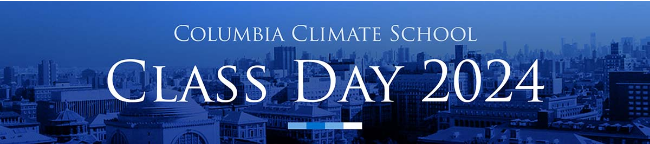Please use the details from the image to answer the following question comprehensively:
What is the occasion being celebrated in the image?

The caption states that the image is celebrating the 'achievements of graduates from the MA in Climate and Society program', which implies that the occasion being celebrated is a graduation ceremony.